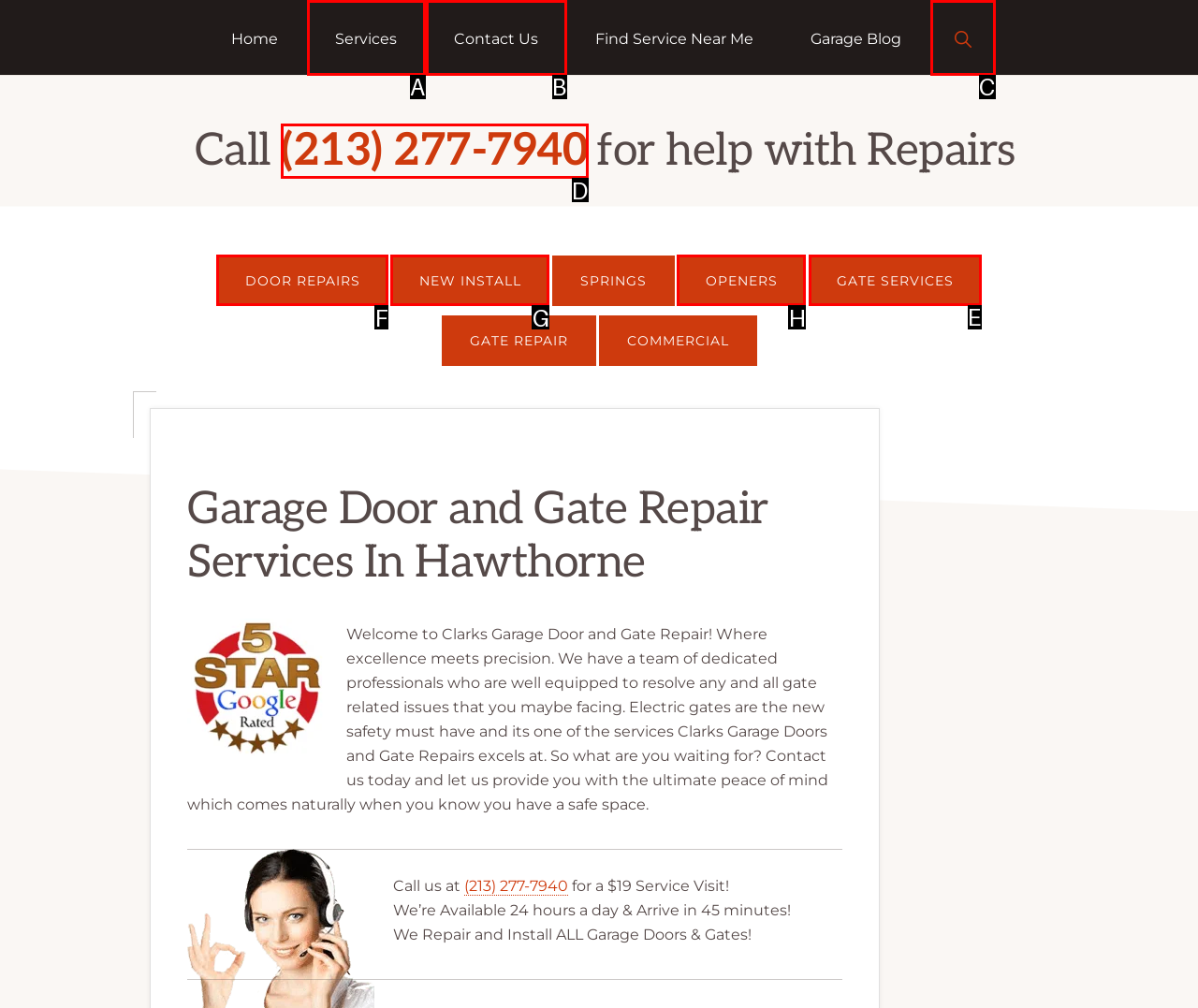Determine the letter of the element I should select to fulfill the following instruction: Click the 'GATE SERVICES' link. Just provide the letter.

E